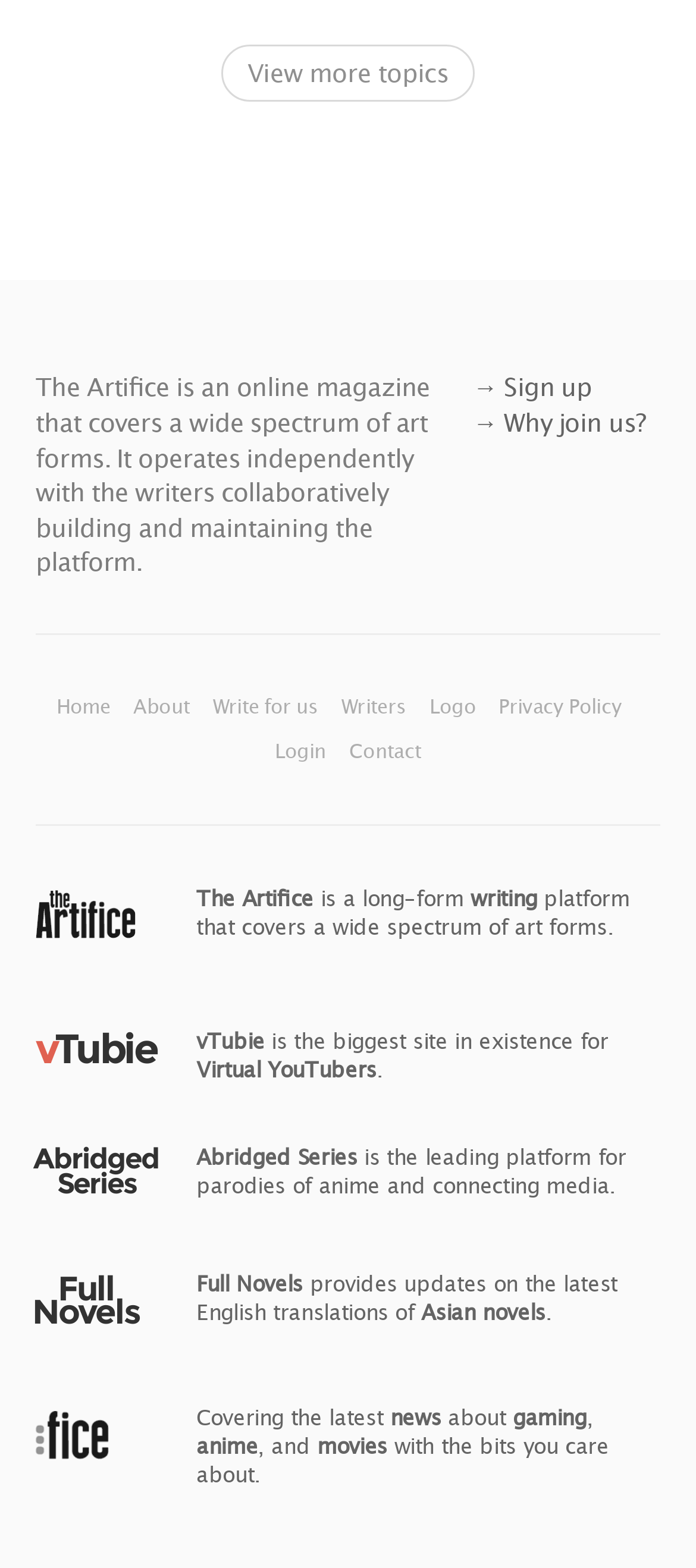Using the element description: "FullNovels", determine the bounding box coordinates. The coordinates should be in the format [left, top, right, bottom], with values between 0 and 1.

[0.015, 0.812, 0.231, 0.848]